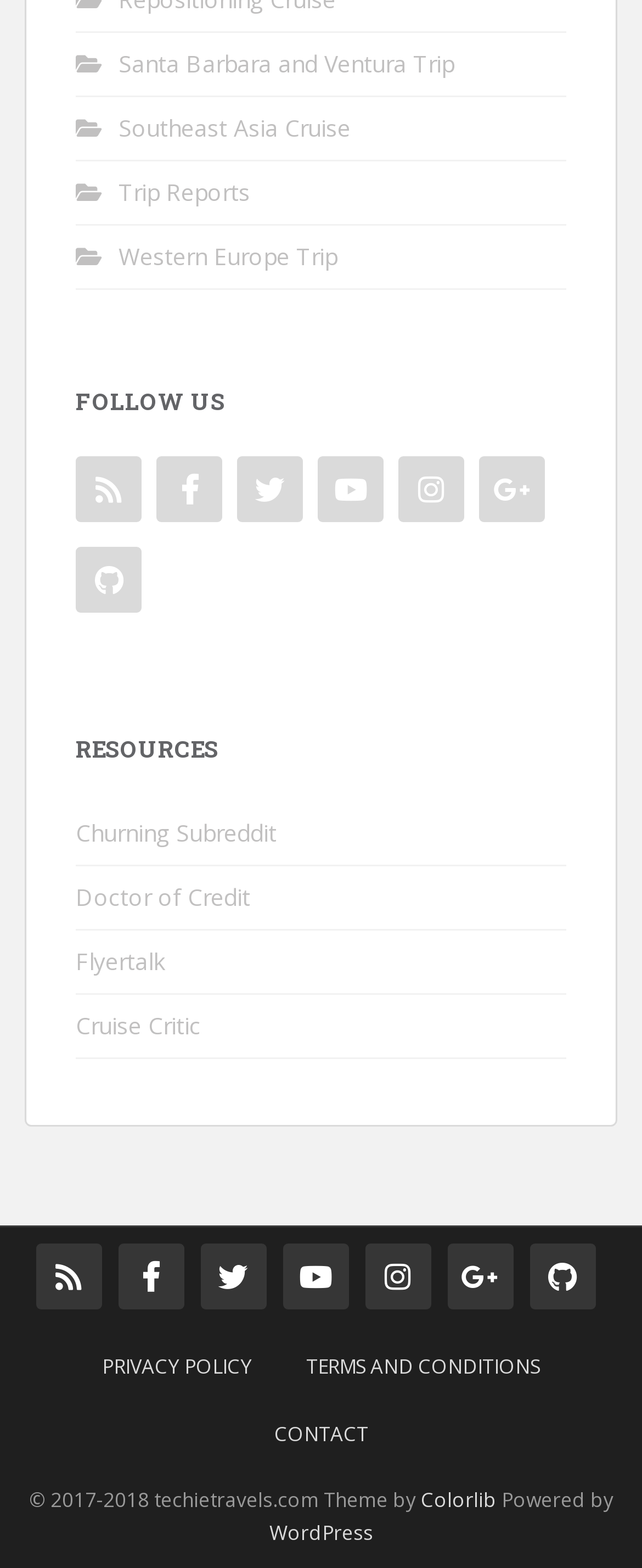Point out the bounding box coordinates of the section to click in order to follow this instruction: "Read the PRIVACY POLICY".

[0.121, 0.851, 0.431, 0.893]